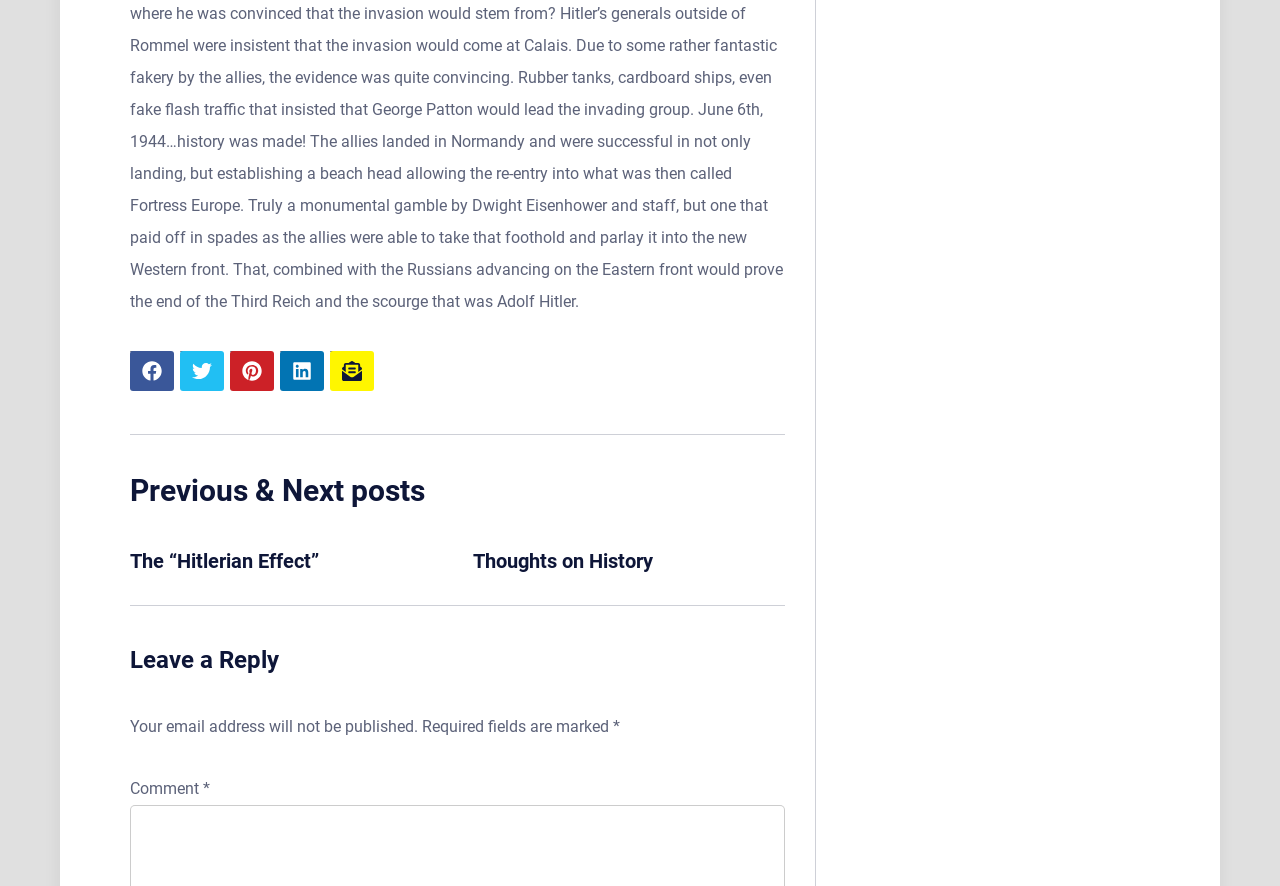How many required fields are there for commenting?
Based on the image, give a one-word or short phrase answer.

At least one